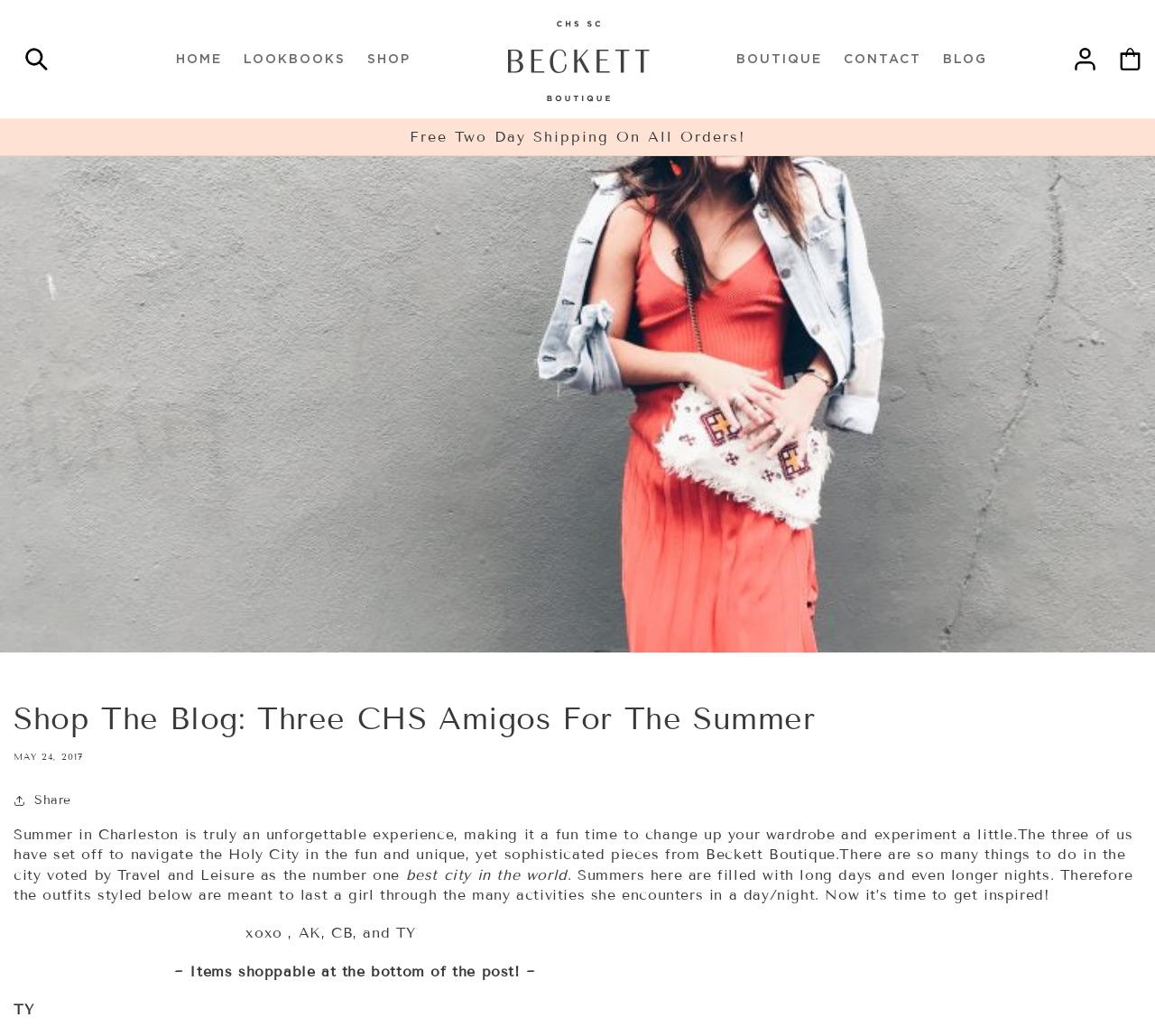Please identify the bounding box coordinates of the element's region that I should click in order to complete the following instruction: "Log in to the account". The bounding box coordinates consist of four float numbers between 0 and 1, i.e., [left, top, right, bottom].

[0.92, 0.035, 0.959, 0.079]